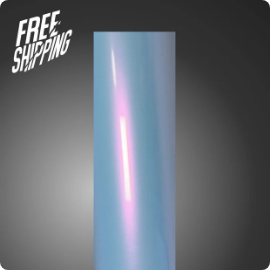What is the background of the image?
Using the information from the image, provide a comprehensive answer to the question.

The caption describes the backdrop as a sleek, dark gradient that enhances the wrap's glossy finish, emphasizing its modern appeal, indicating that the background of the image is a dark gradient.